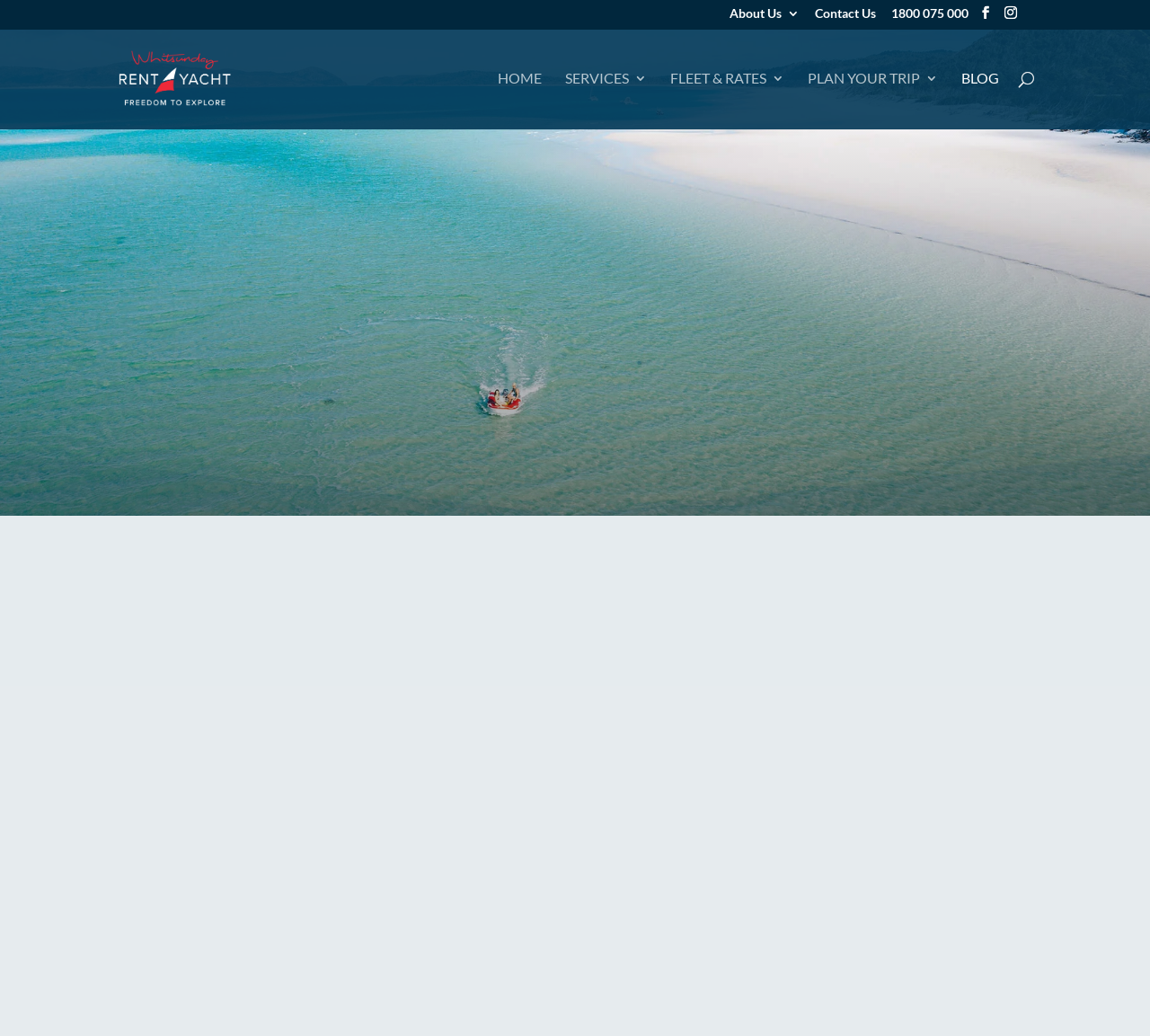From the webpage screenshot, predict the bounding box of the UI element that matches this description: "name="s" placeholder="Search …" title="Search for:"".

[0.157, 0.026, 0.877, 0.027]